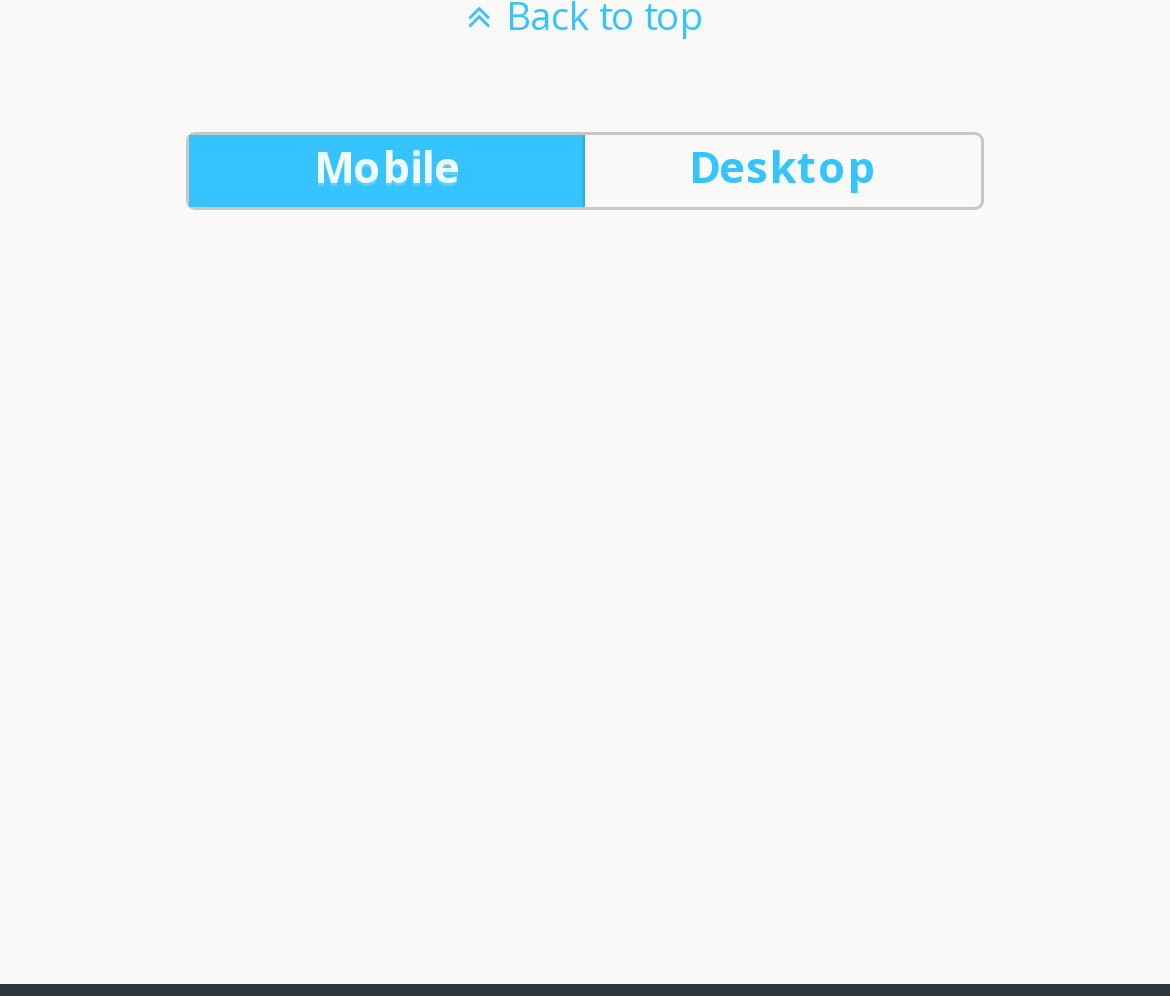Using the format (top-left x, top-left y, bottom-right x, bottom-right y), provide the bounding box coordinates for the described UI element. All values should be floating point numbers between 0 and 1: desktop

[0.497, 0.136, 0.837, 0.208]